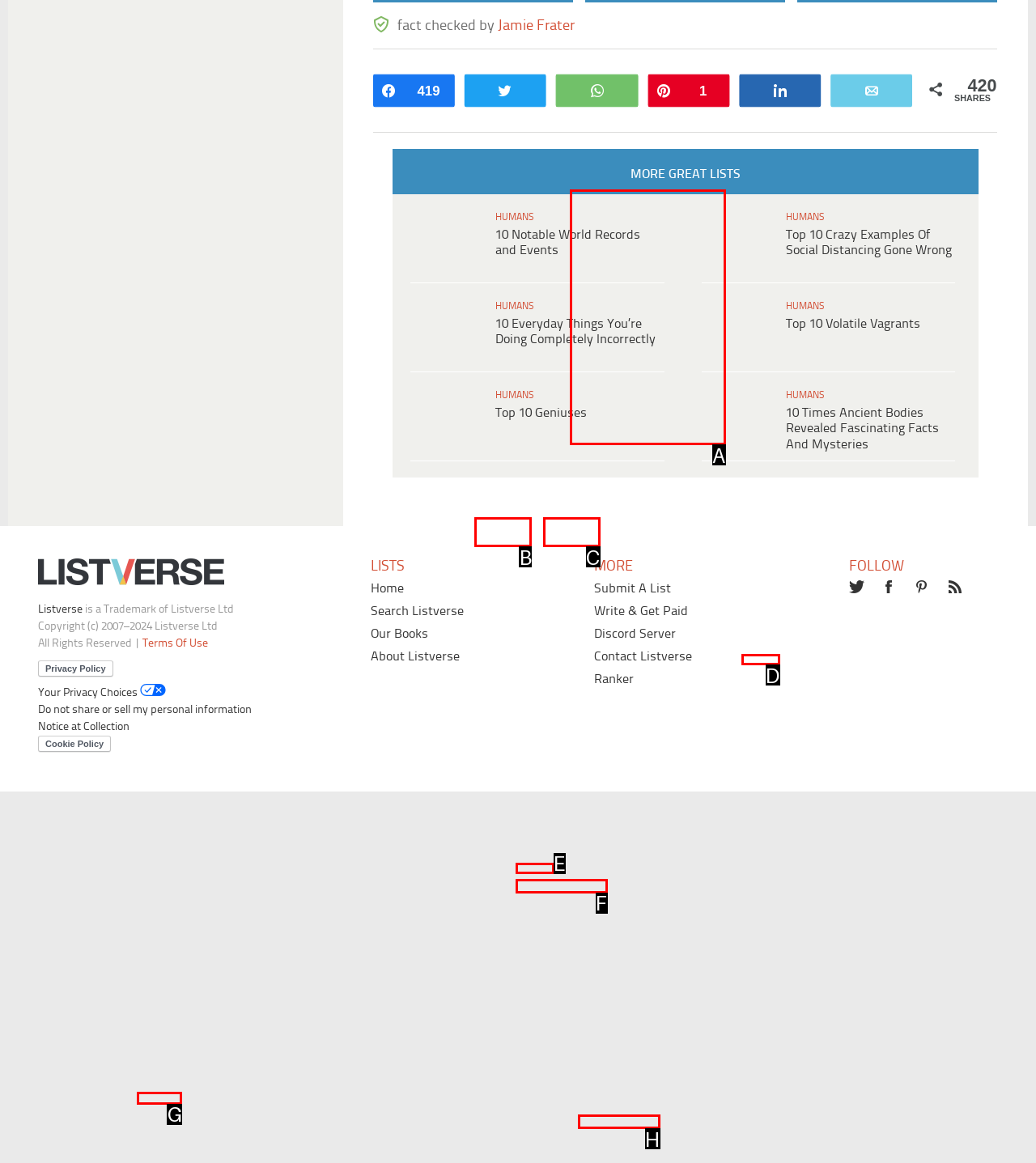Given the description: Top 10 Geniuses, choose the HTML element that matches it. Indicate your answer with the letter of the option.

F